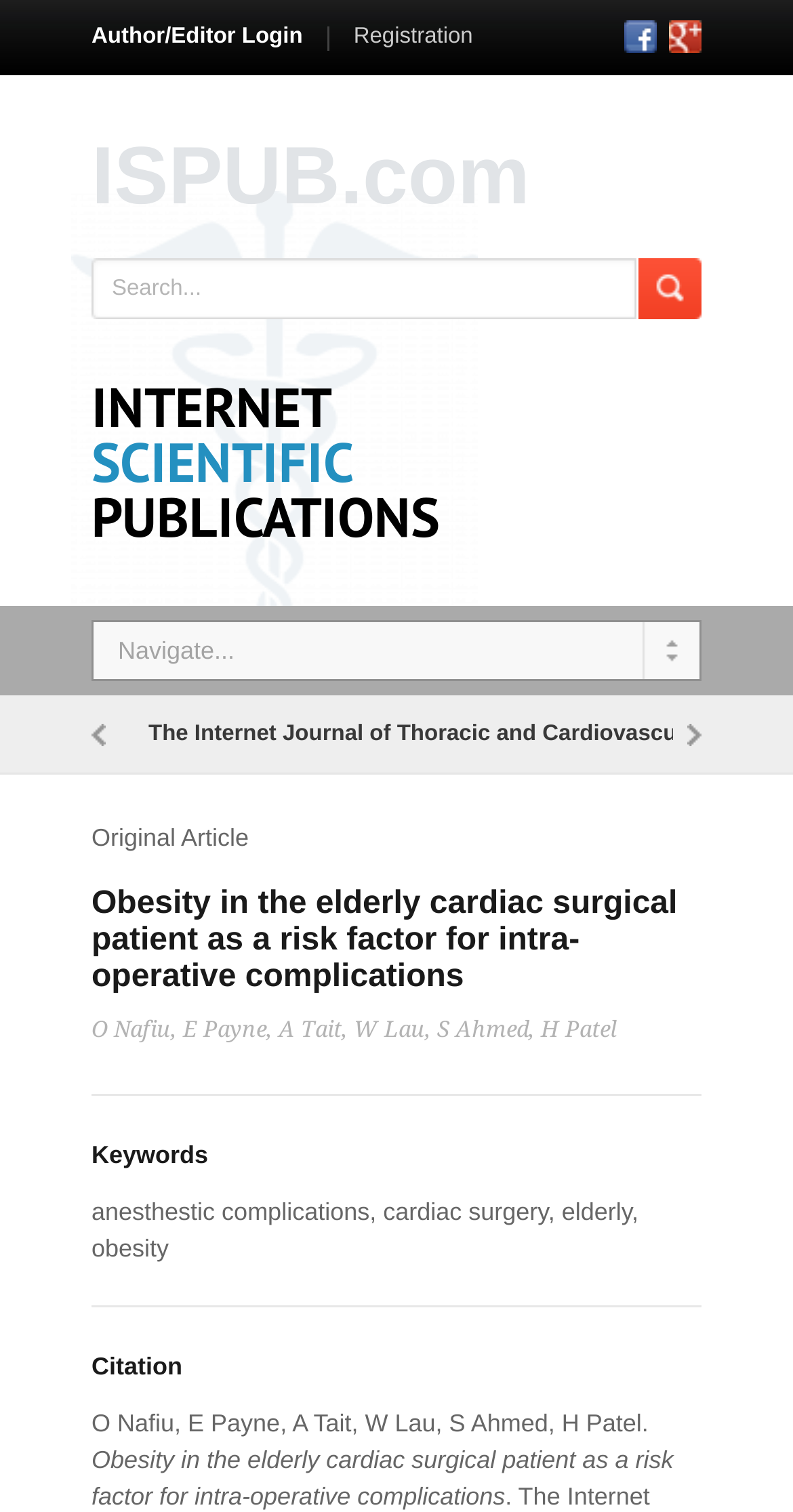Determine the bounding box coordinates for the area you should click to complete the following instruction: "visit Facebook page".

[0.787, 0.013, 0.828, 0.035]